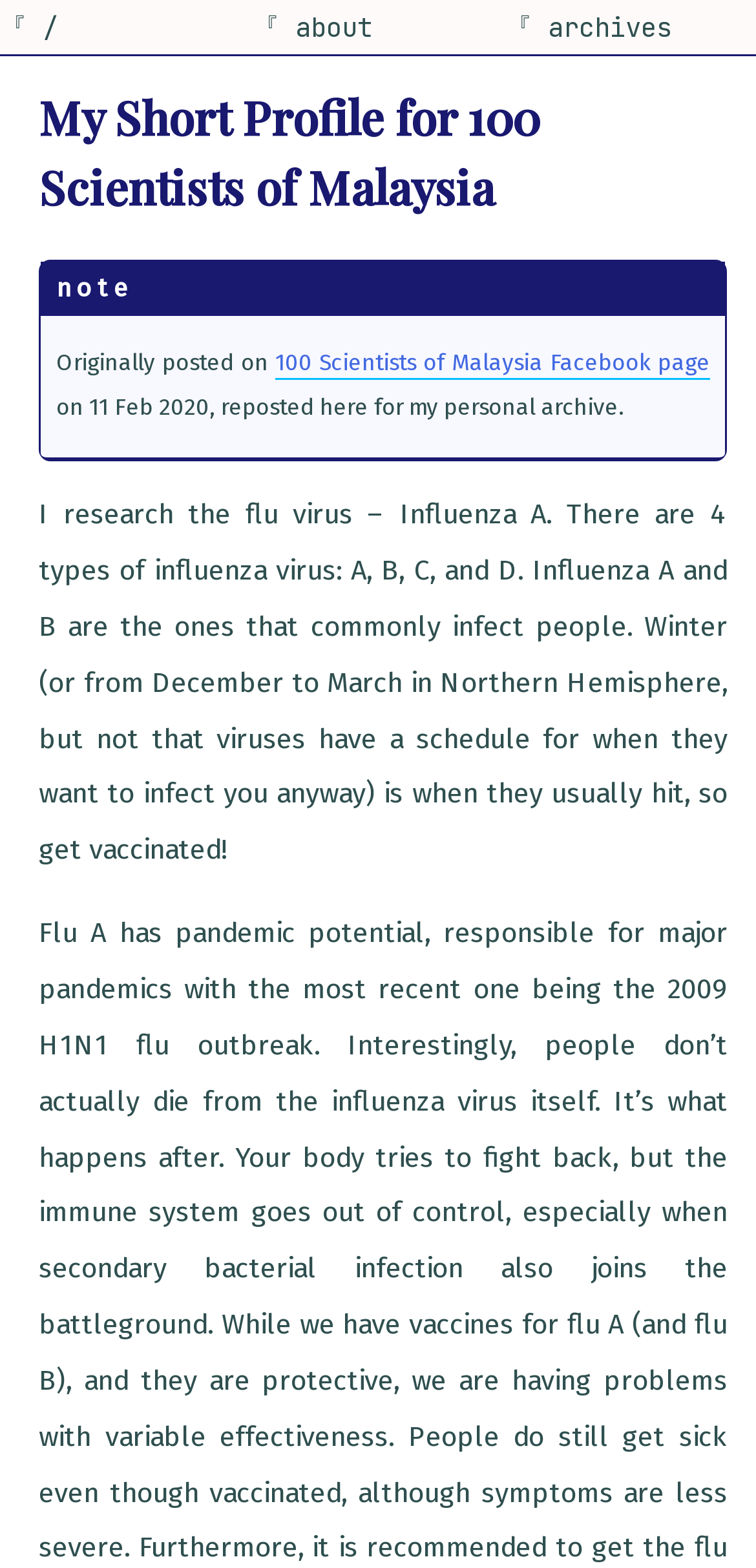How many types of influenza virus are there?
Using the screenshot, give a one-word or short phrase answer.

4